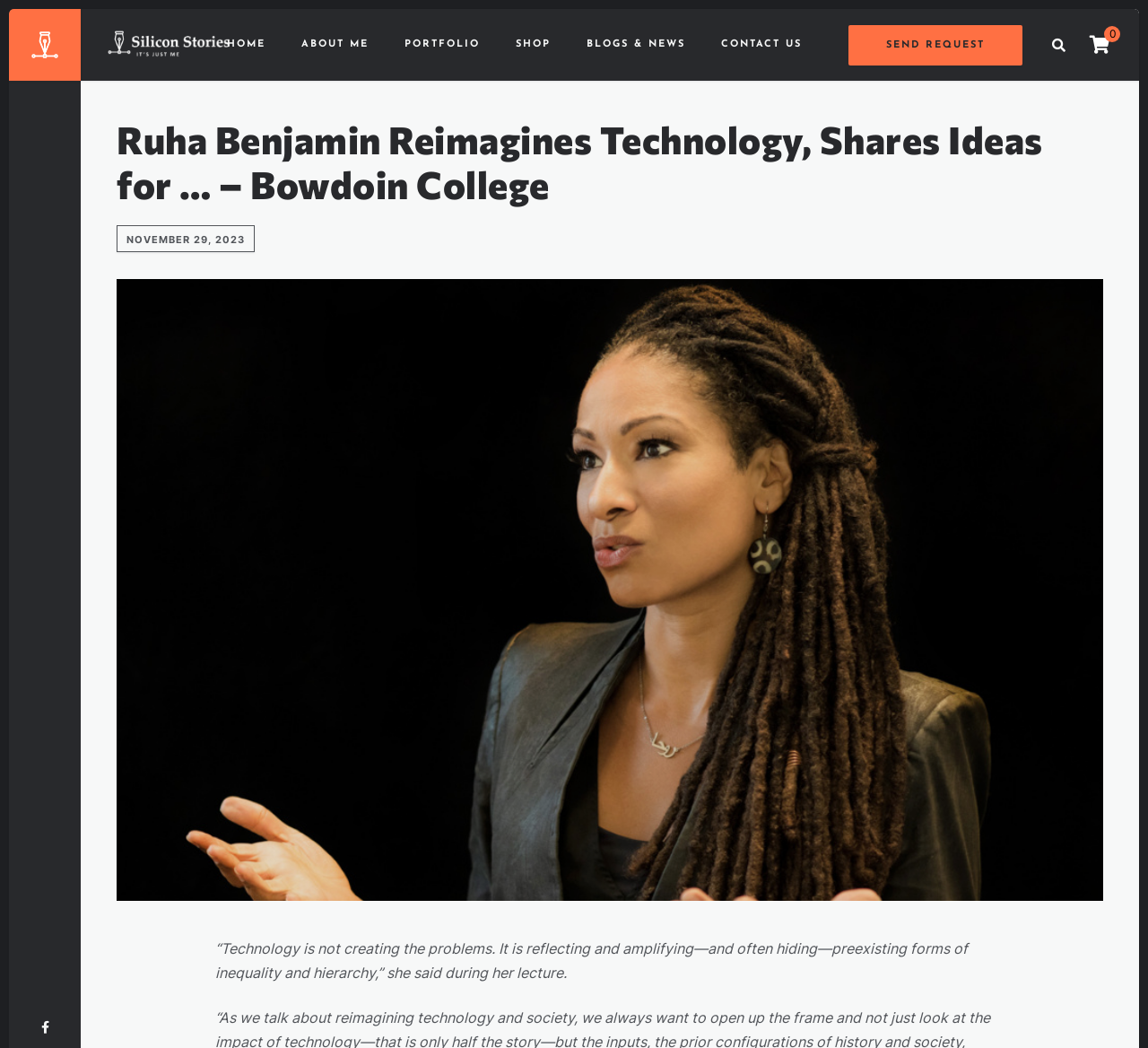What is the name of the college mentioned in the webpage?
Using the image as a reference, deliver a detailed and thorough answer to the question.

The name of the college mentioned in the webpage can be found in the heading, which is 'Ruha Benjamin Reimagines Technology, Shares Ideas for … – Bowdoin College'.